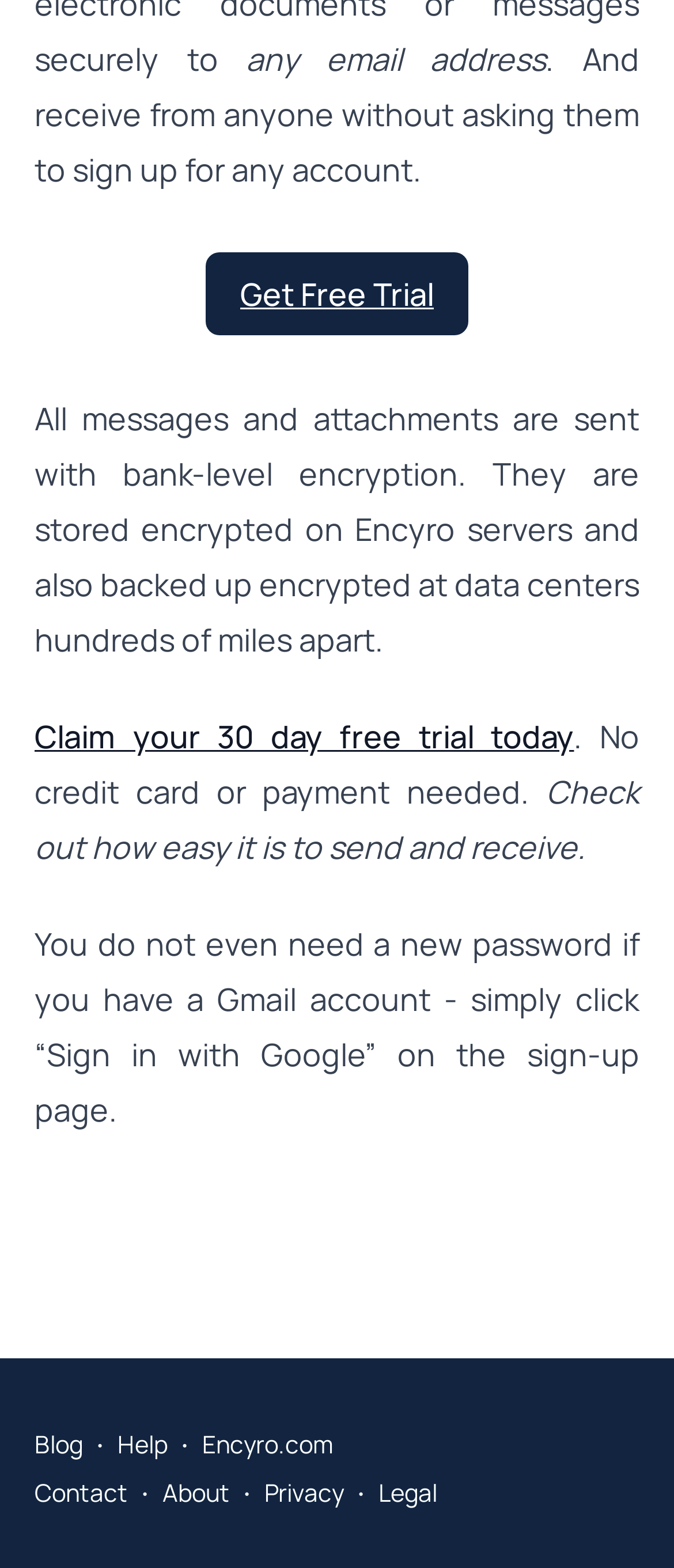Based on the element description: "Blog", identify the UI element and provide its bounding box coordinates. Use four float numbers between 0 and 1, [left, top, right, bottom].

[0.051, 0.91, 0.123, 0.932]